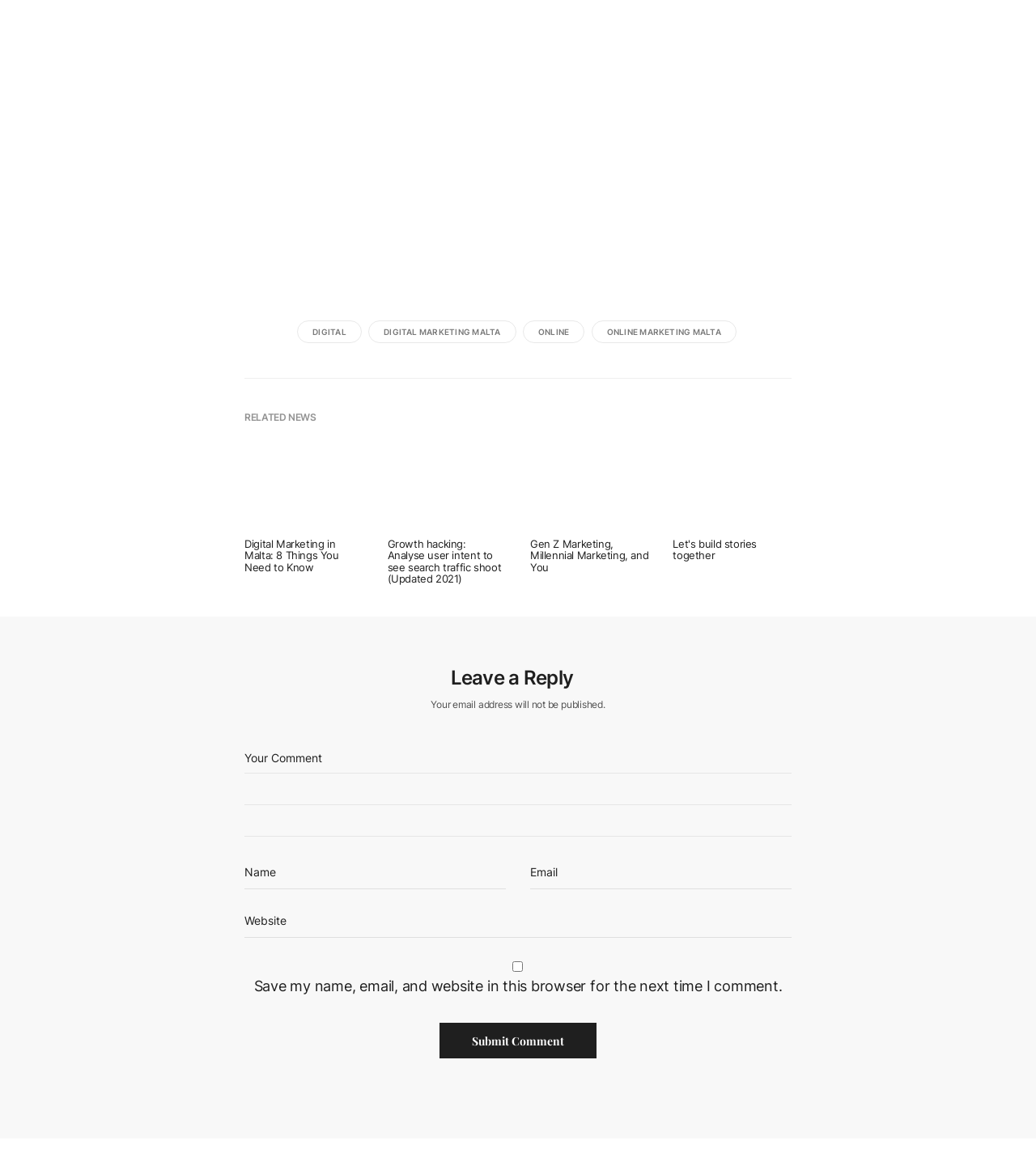What is the title of the first news article?
Please provide a single word or phrase as your answer based on the image.

Digital Marketing in Malta: 8 Things You Need to Know